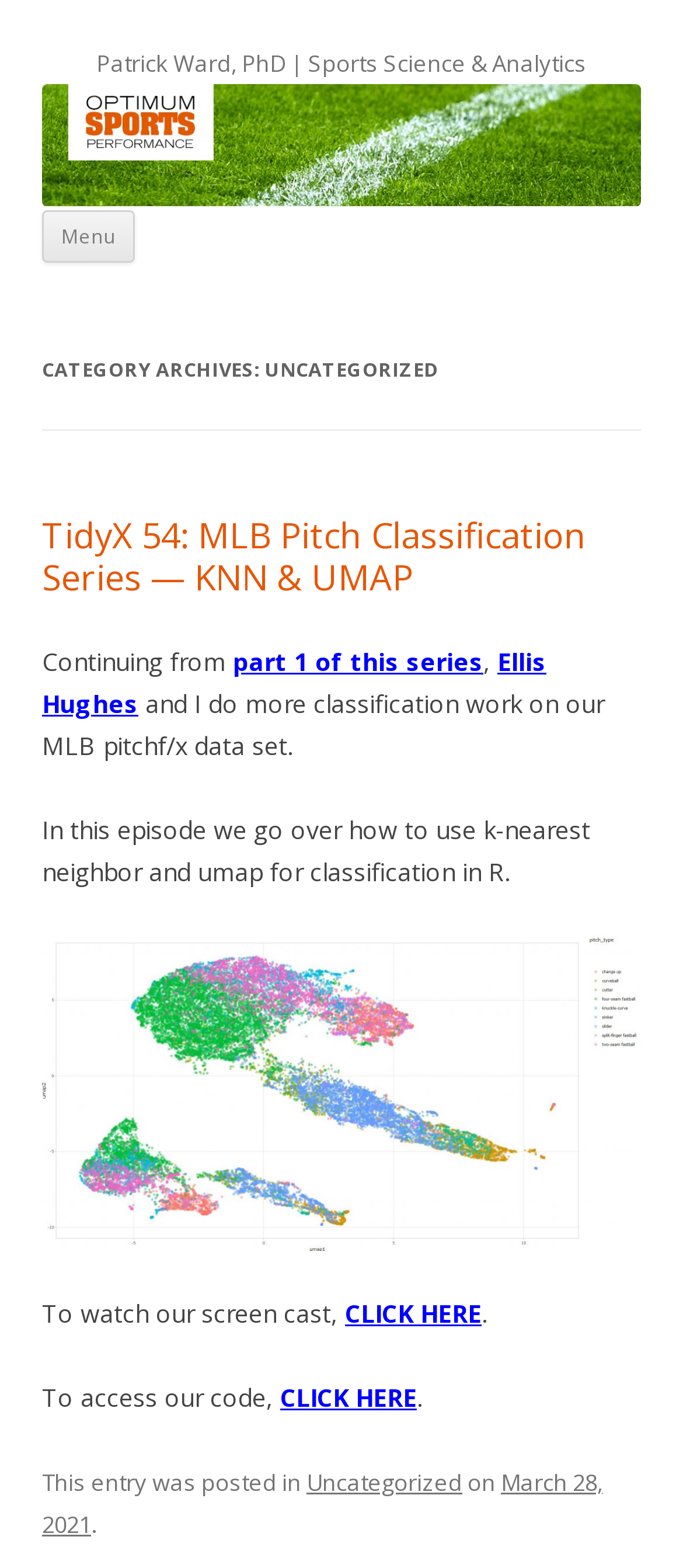Specify the bounding box coordinates of the element's area that should be clicked to execute the given instruction: "Read the post about MLB Pitch Classification Series". The coordinates should be four float numbers between 0 and 1, i.e., [left, top, right, bottom].

[0.062, 0.329, 0.938, 0.382]